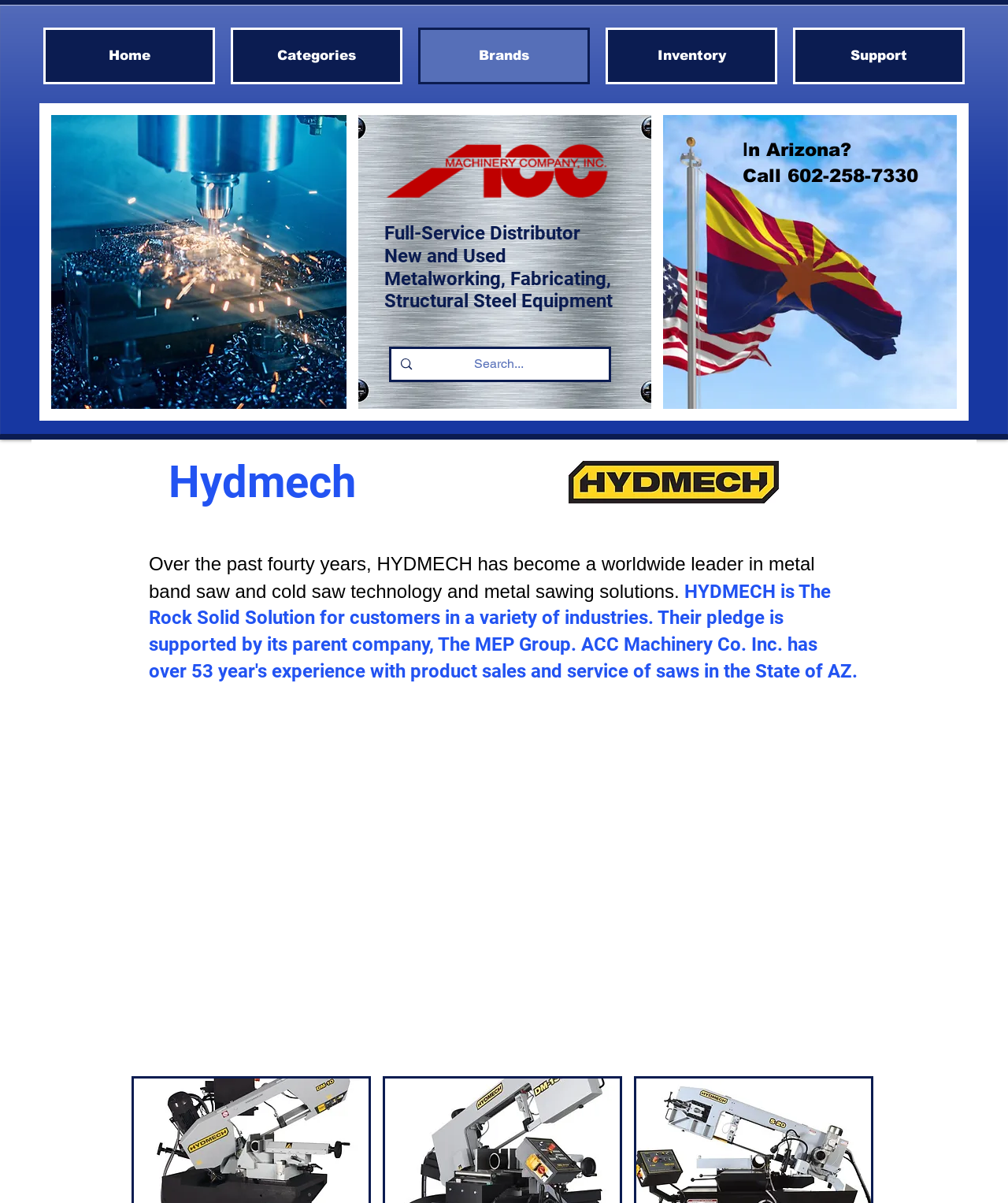Using the provided element description: "Support", determine the bounding box coordinates of the corresponding UI element in the screenshot.

[0.787, 0.023, 0.957, 0.07]